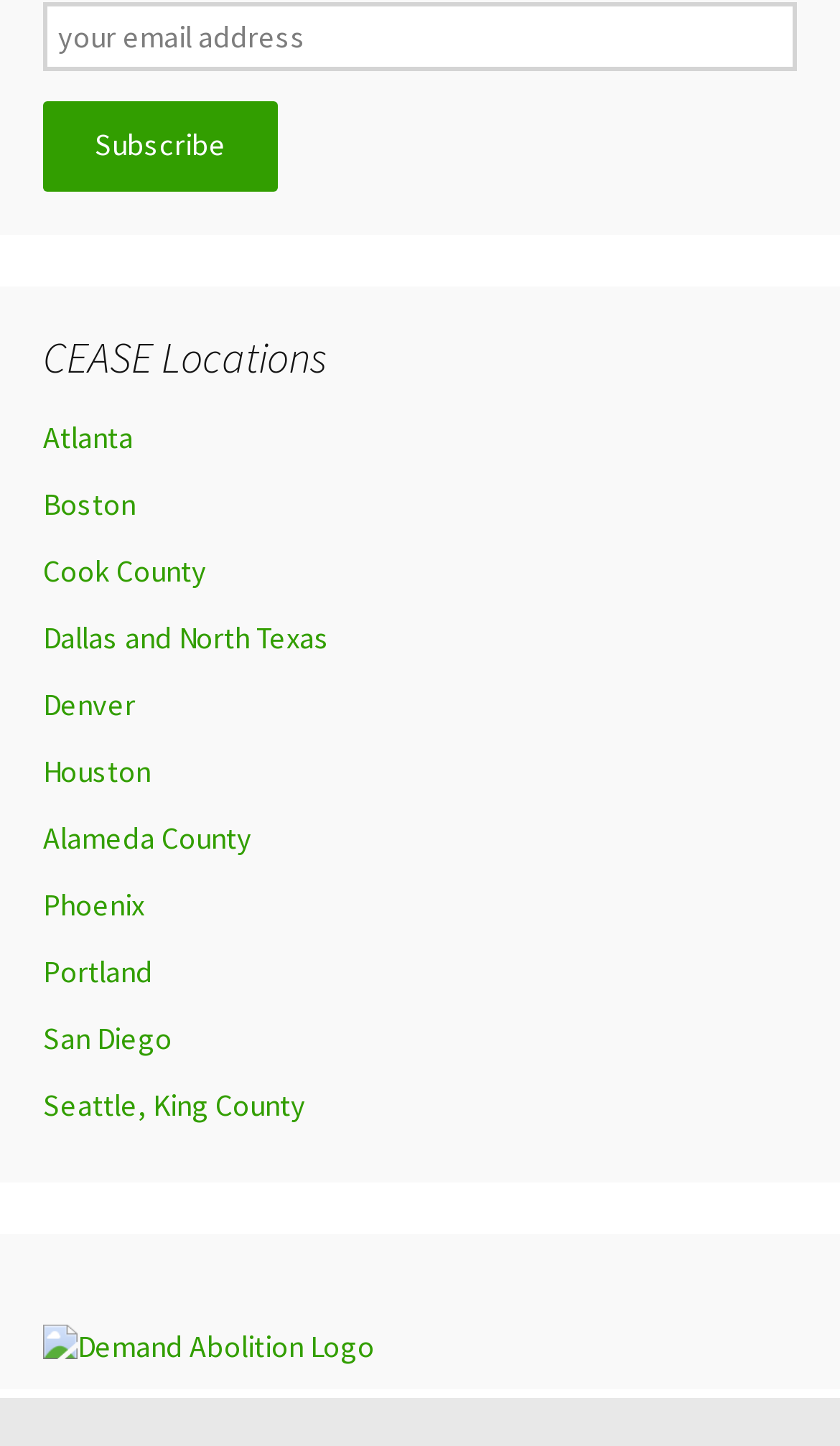Extract the bounding box coordinates of the UI element described by: "Denver". The coordinates should include four float numbers ranging from 0 to 1, e.g., [left, top, right, bottom].

[0.051, 0.473, 0.162, 0.5]